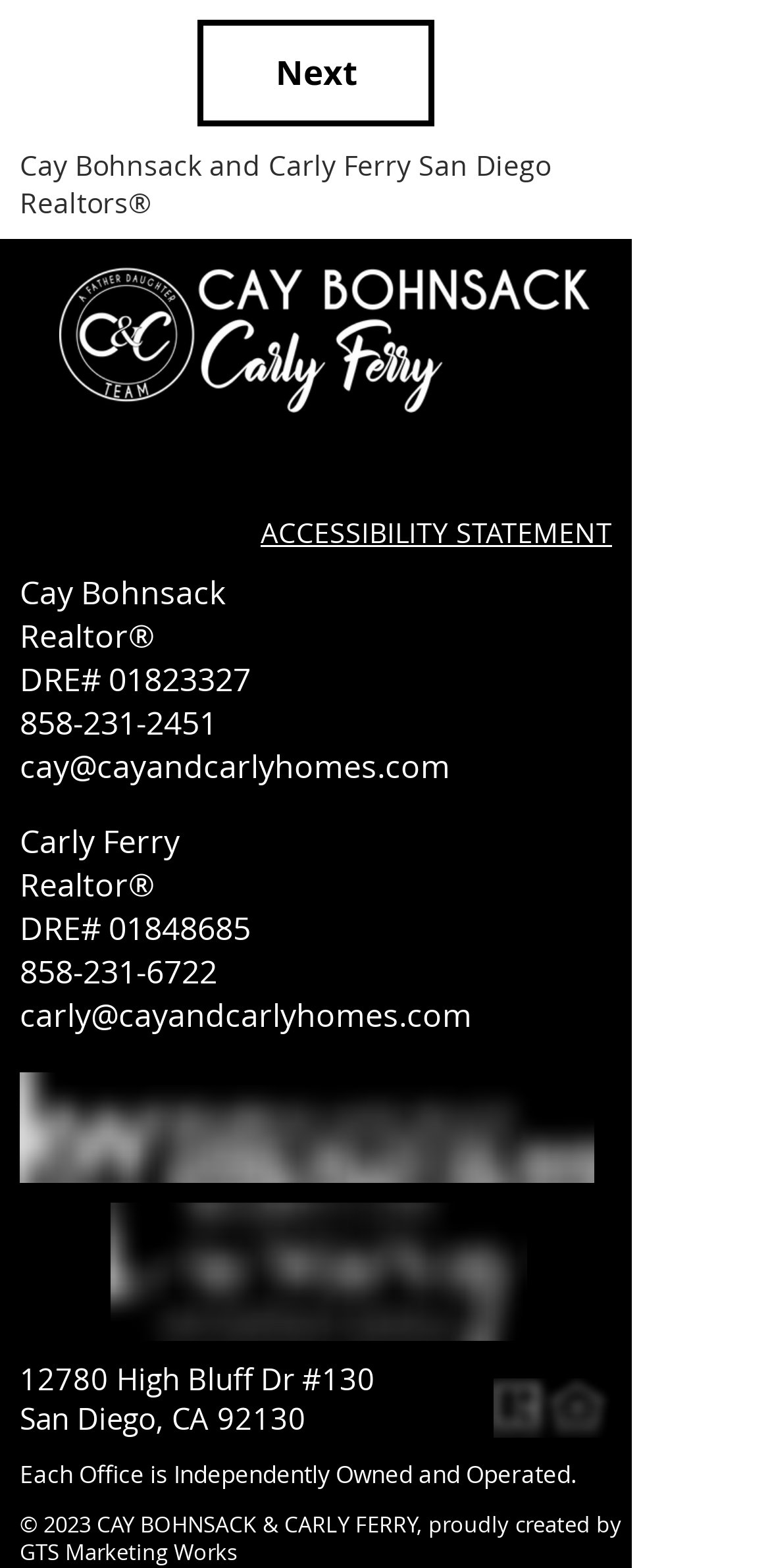Based on the element description: "aria-label="realtor icon white"", identify the UI element and provide its bounding box coordinates. Use four float numbers between 0 and 1, [left, top, right, bottom].

[0.669, 0.29, 0.733, 0.322]